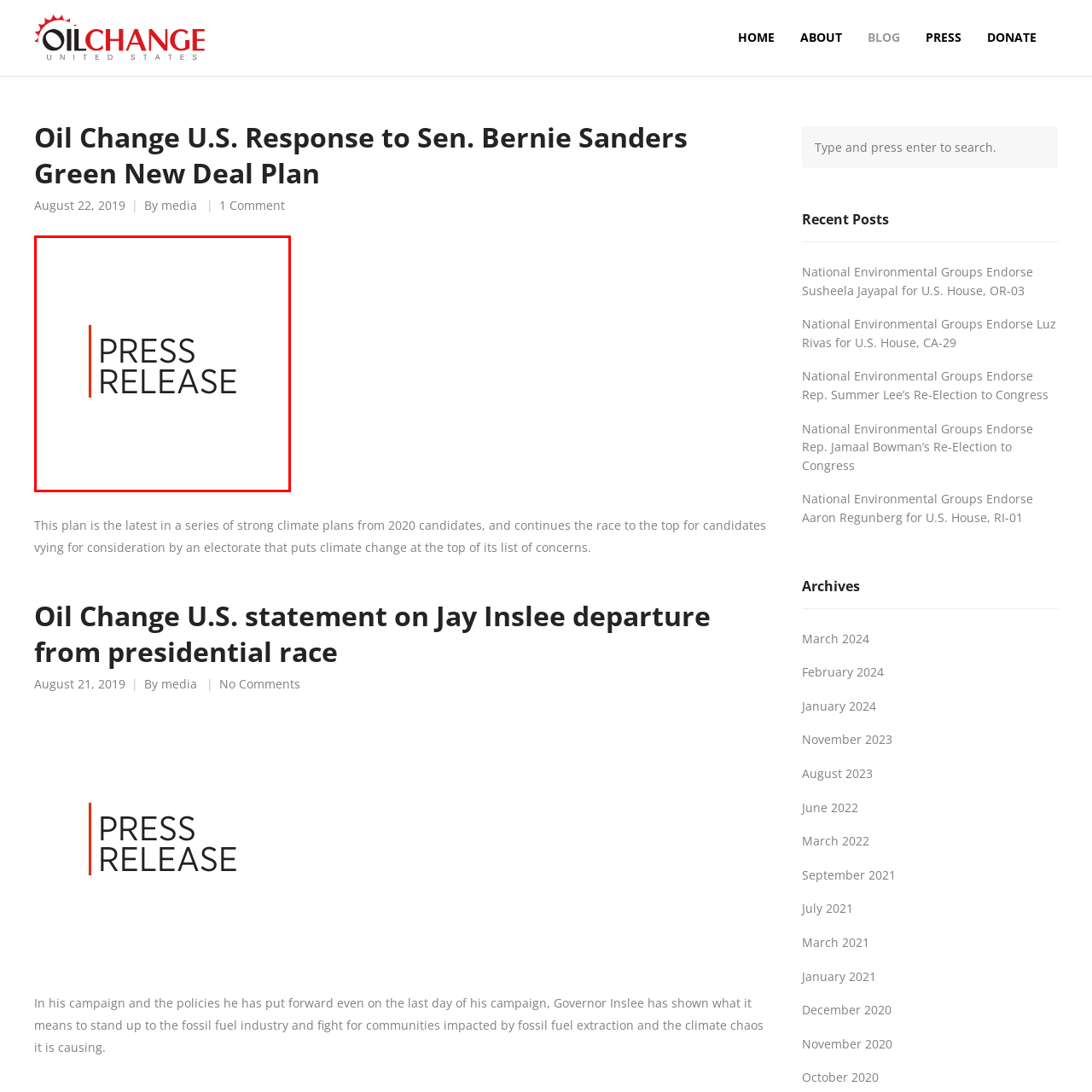Pay attention to the image encased in the red boundary and reply to the question using a single word or phrase:
What is the background of the text?

Contrasting